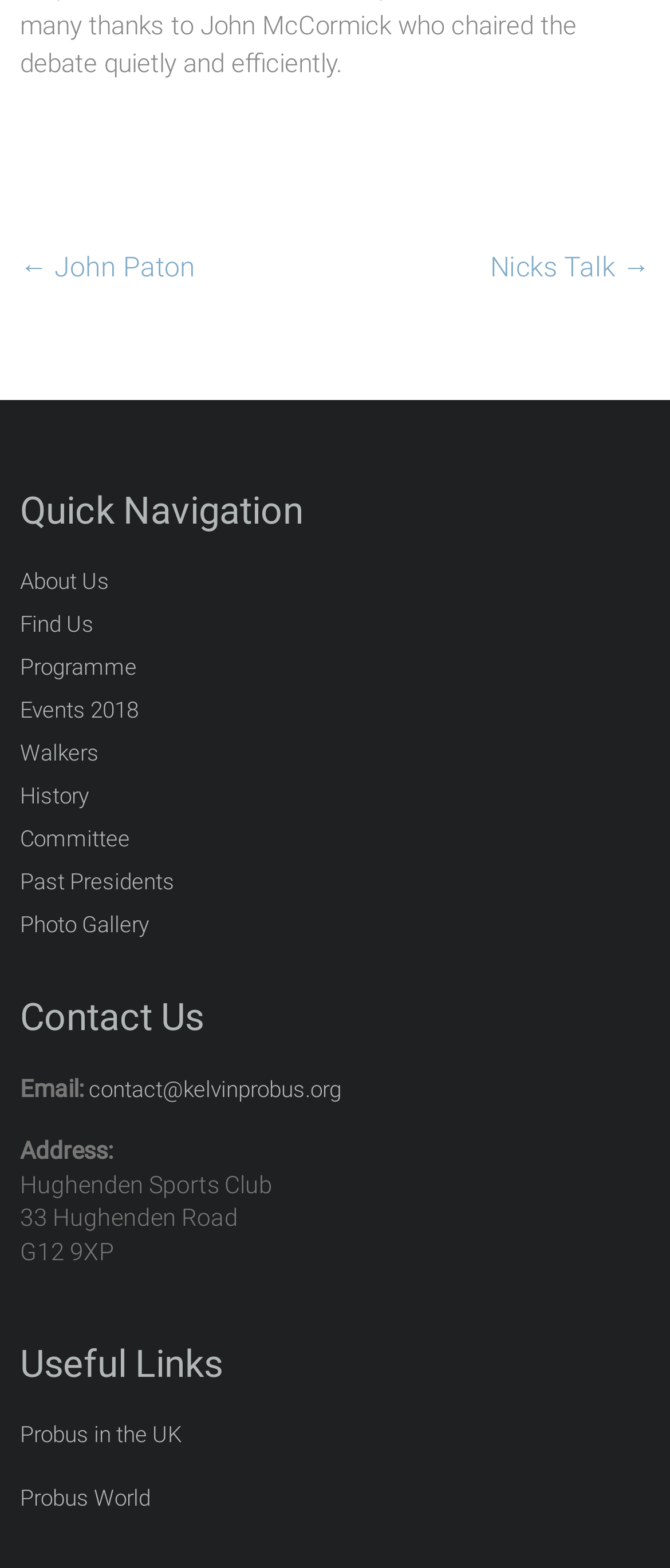Answer the question with a single word or phrase: 
What is the name of the sports club?

Hughenden Sports Club